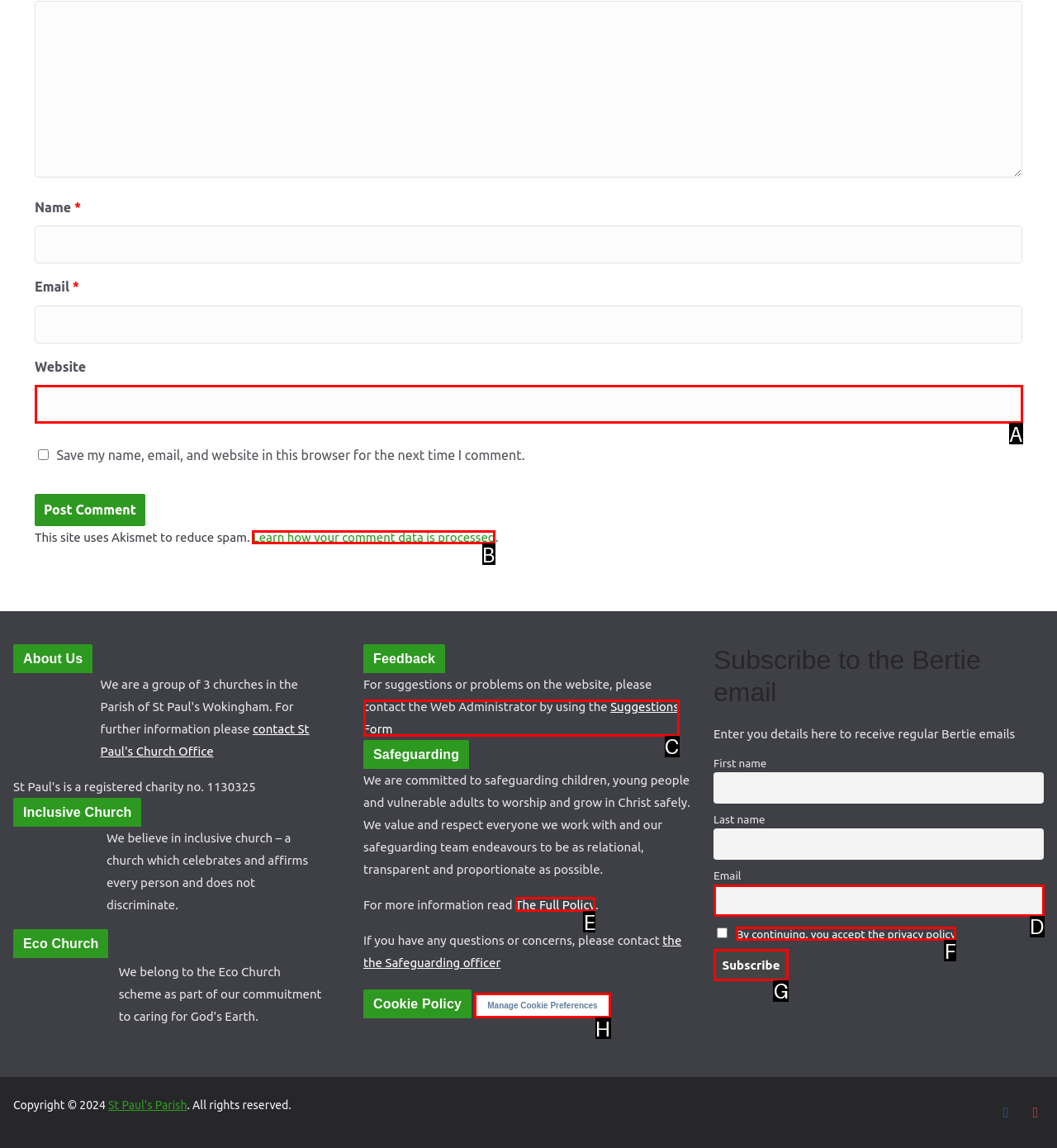Tell me which one HTML element I should click to complete the following task: Learn how your comment data is processed Answer with the option's letter from the given choices directly.

B